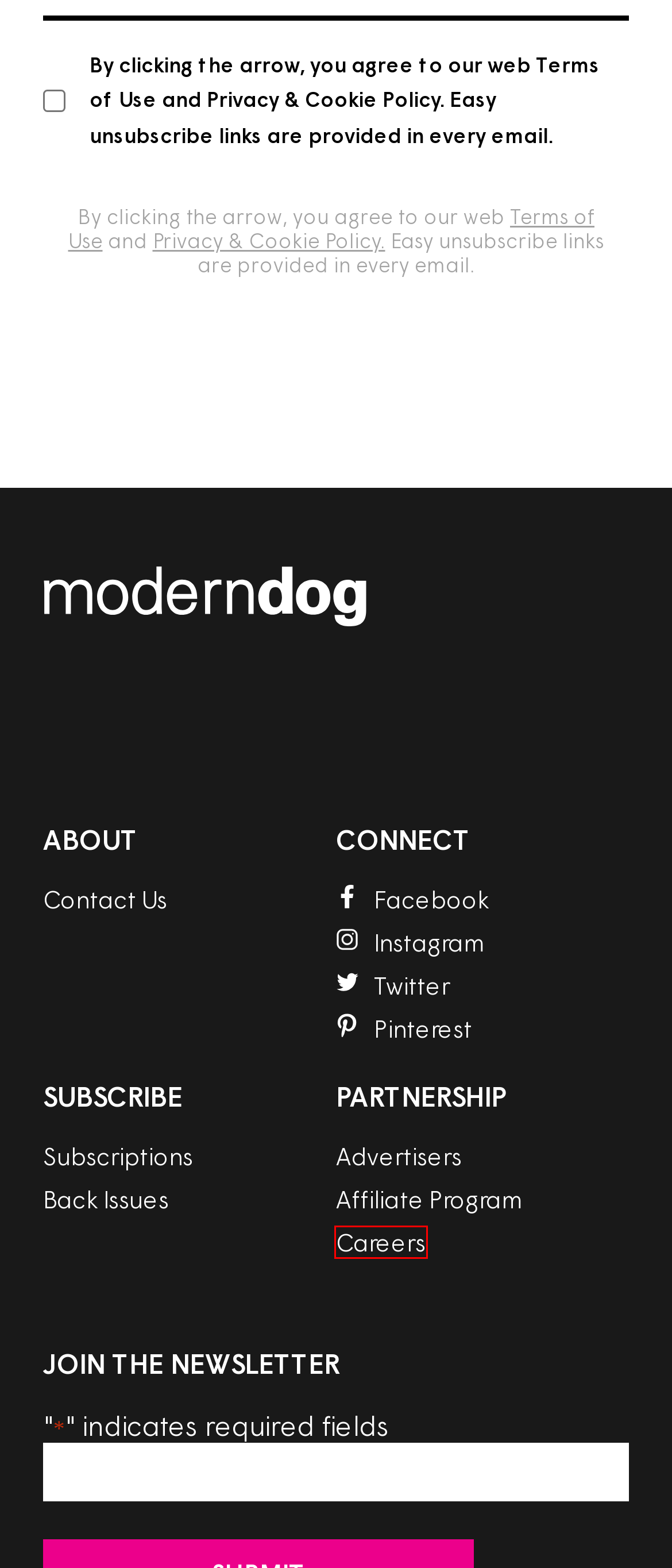A screenshot of a webpage is given, marked with a red bounding box around a UI element. Please select the most appropriate webpage description that fits the new page after clicking the highlighted element. Here are the candidates:
A. Careers - Modern Dog Magazine
B. Terms of Use - Modern Dog Magazine
C. Modern Dog Affiliates - Modern Dog Magazine
D. Contact Us - Modern Dog Magazine
E. Privacy Policy - Modern Dog Magazine
F. ‎Modern Dog on the App Store
G. Advertise With Us - Modern Dog Magazine
H. The Dog Blog Archives - Modern Dog Magazine

A